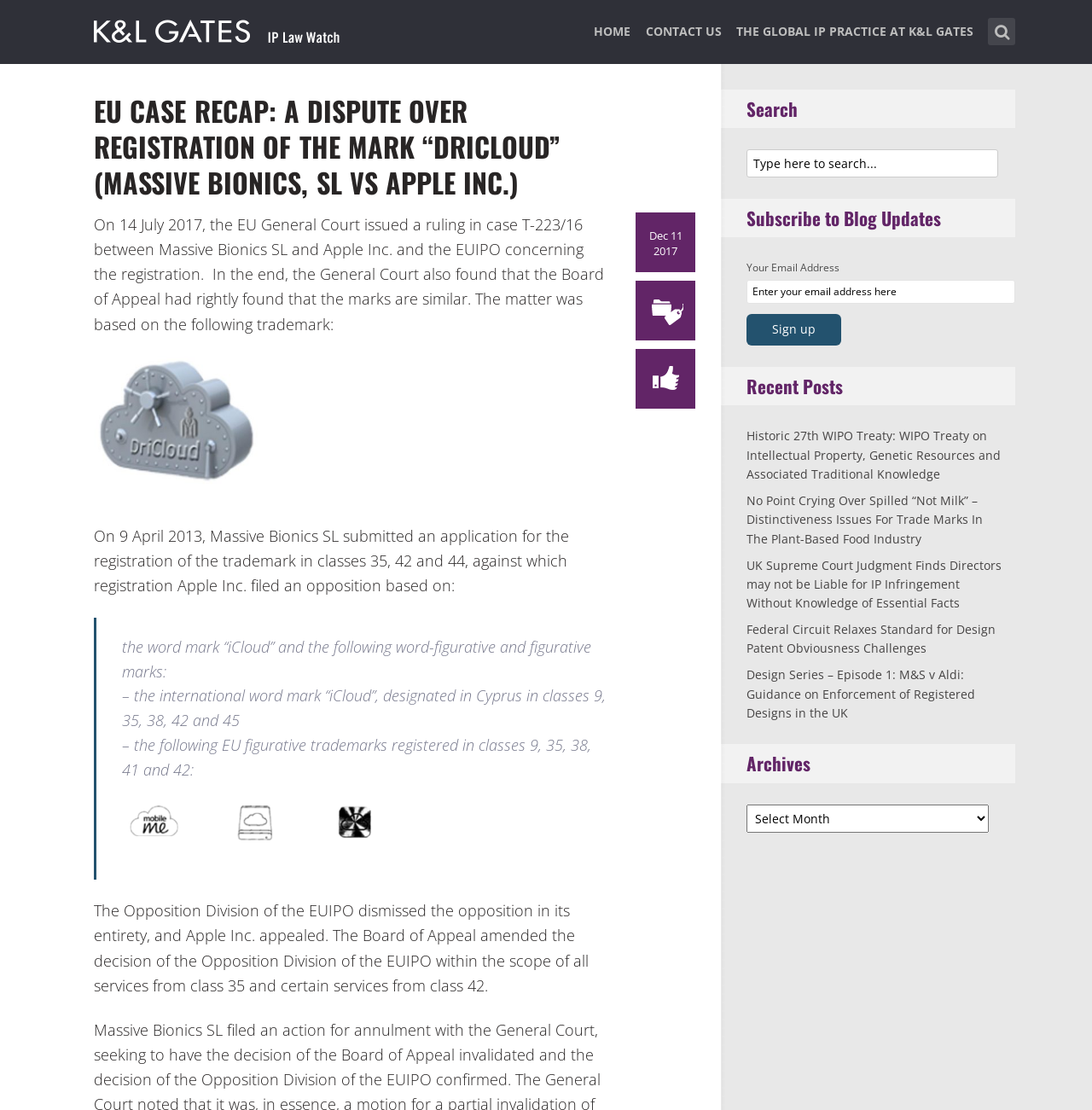Provide the bounding box coordinates of the HTML element described by the text: "Home".

[0.544, 0.017, 0.578, 0.058]